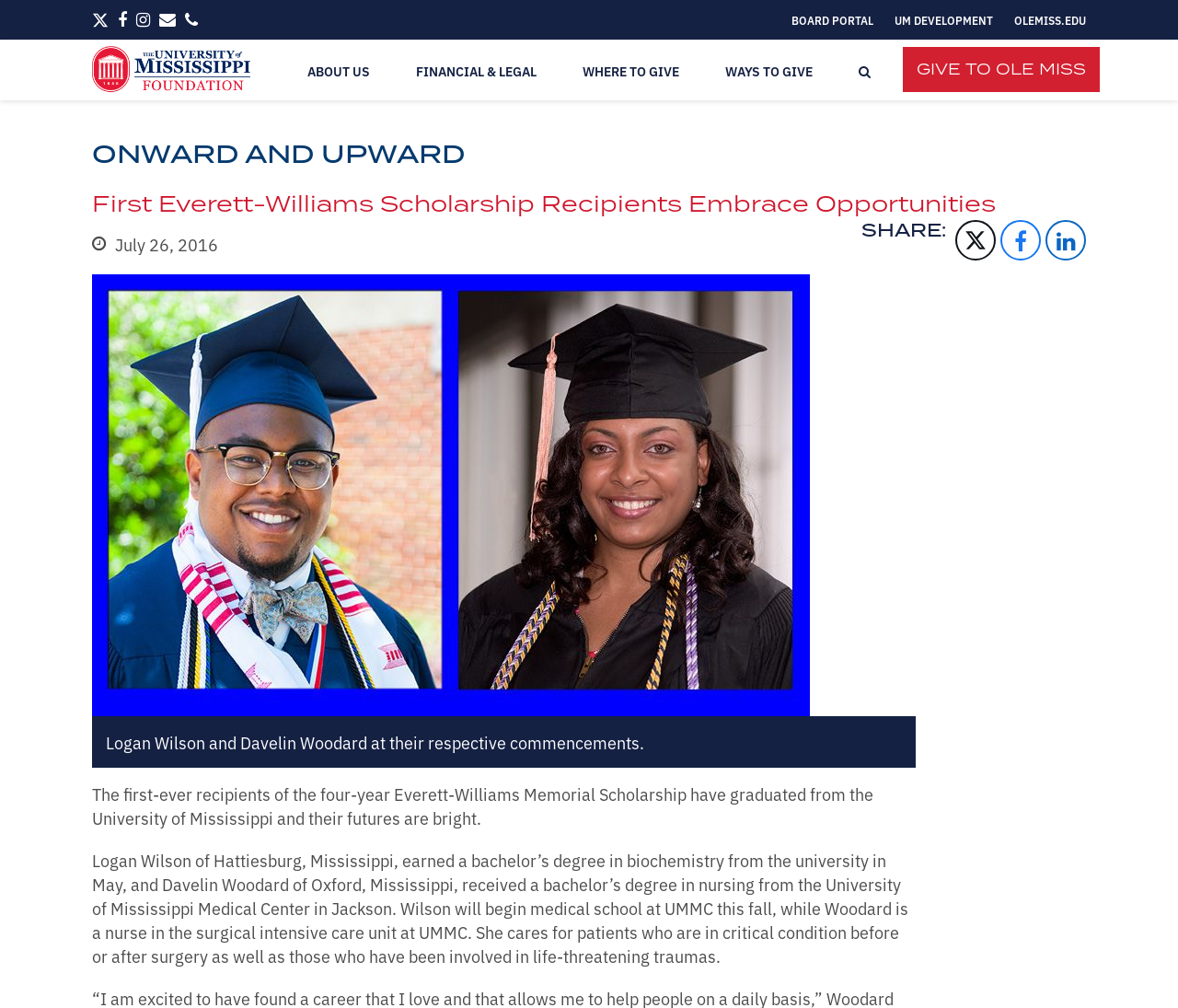Convey a detailed summary of the webpage, mentioning all key elements.

The webpage is about the University of Mississippi Foundation, with a focus on the first-ever recipients of the four-year Everett-Williams Memorial Scholarship. At the top, there are social media links to Twitter, Facebook, Instagram, and Email, as well as a phone number. 

Below the social media links, there is a layout table with a link to the University of Mississippi Foundation, accompanied by an image of the foundation's logo. 

To the right of the layout table, there is a main navigation menu with links to "ABOUT US", "FINANCIAL & LEGAL", "WHERE TO GIVE", "WAYS TO GIVE", and "GIVE TO OLE MISS". There is also a search button.

Above the main content, there is a header with a large heading "ONWARD AND UPWARD". 

The main content starts with a subheading "First Everett-Williams Scholarship Recipients Embrace Opportunities". Below this, there is a timestamp "July 26, 2016". 

The article then shares the story of Logan Wilson and Davelin Woodard, the first-ever recipients of the four-year Everett-Williams Memorial Scholarship. There is a brief description of their achievements, including their degrees and future plans. 

At the bottom of the article, there are three buttons to share the post on X, Facebook, and LinkedIn.